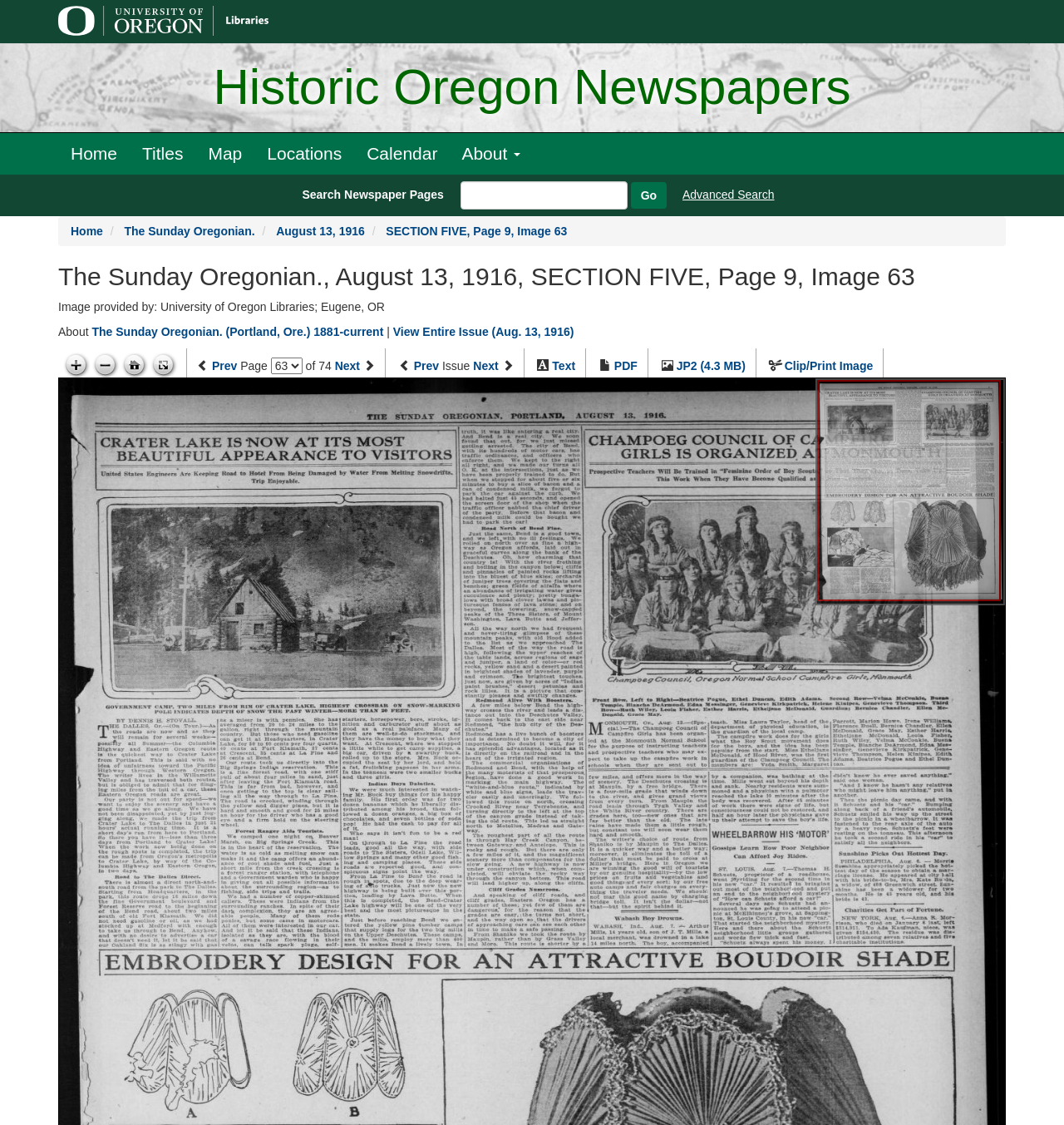Determine the bounding box coordinates of the region to click in order to accomplish the following instruction: "Zoom in". Provide the coordinates as four float numbers between 0 and 1, specifically [left, top, right, bottom].

[0.057, 0.312, 0.085, 0.337]